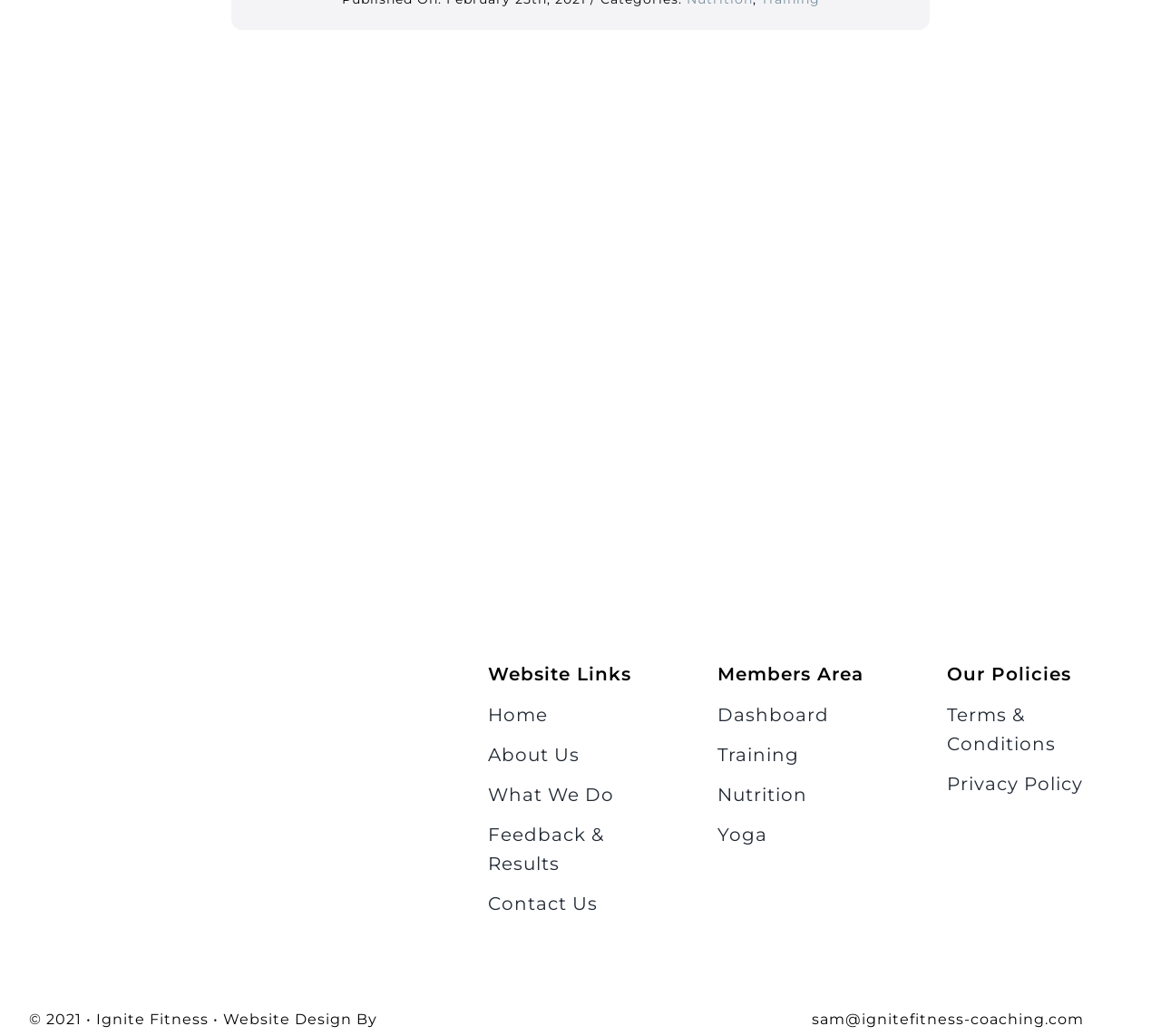Locate the bounding box coordinates of the element's region that should be clicked to carry out the following instruction: "go to home page". The coordinates need to be four float numbers between 0 and 1, i.e., [left, top, right, bottom].

[0.42, 0.676, 0.58, 0.704]